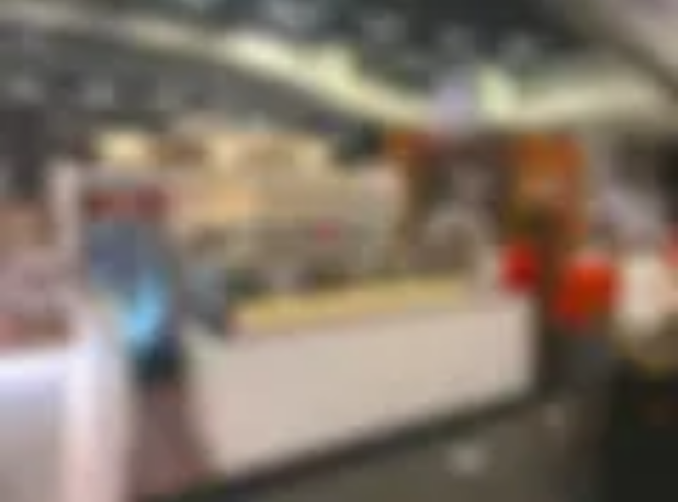Answer the following query concisely with a single word or phrase:
How many pattern options are available for the wood tiles?

Four